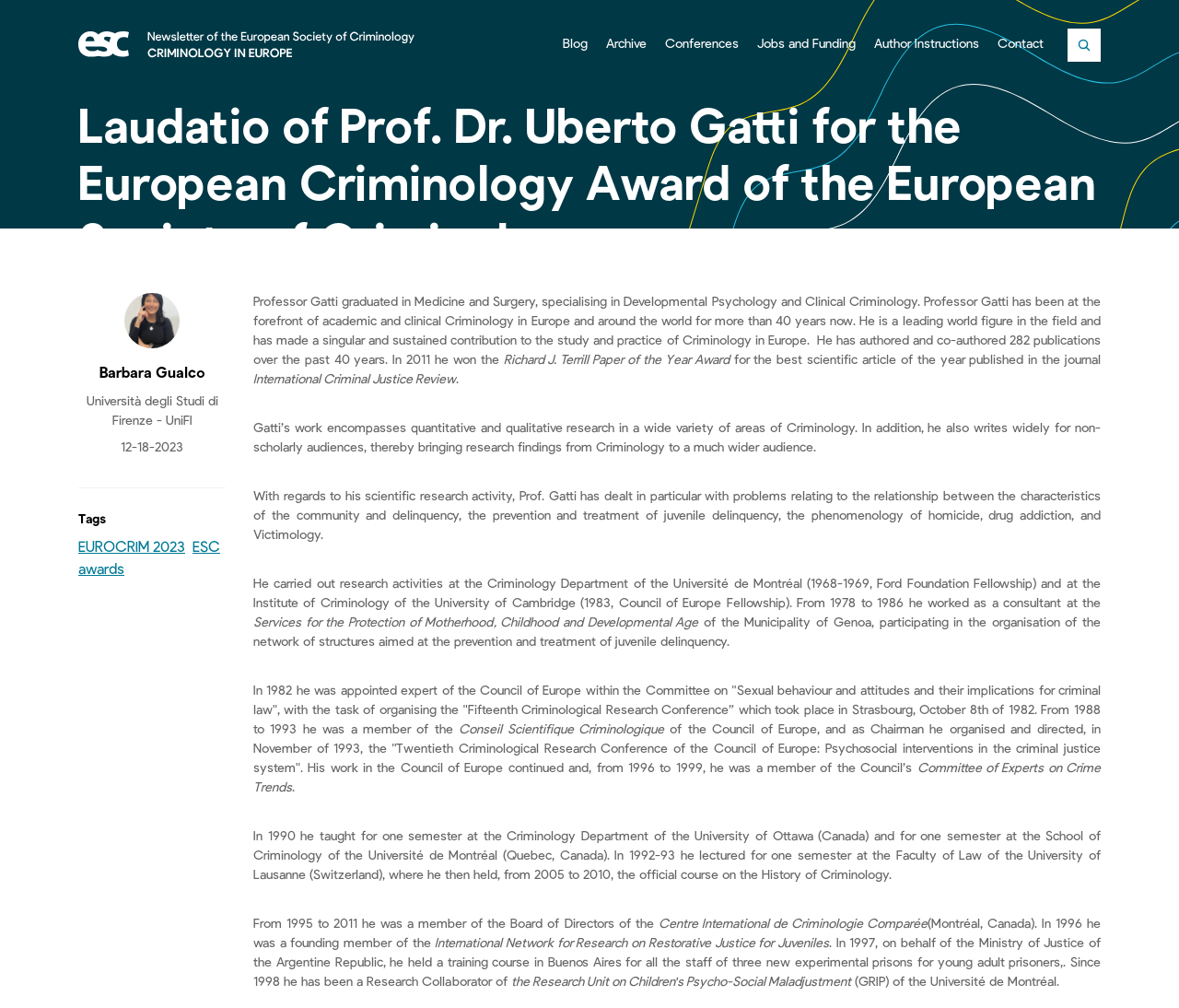Provide the bounding box coordinates for the specified HTML element described in this description: "Author Instructions". The coordinates should be four float numbers ranging from 0 to 1, in the format [left, top, right, bottom].

[0.734, 0.027, 0.838, 0.061]